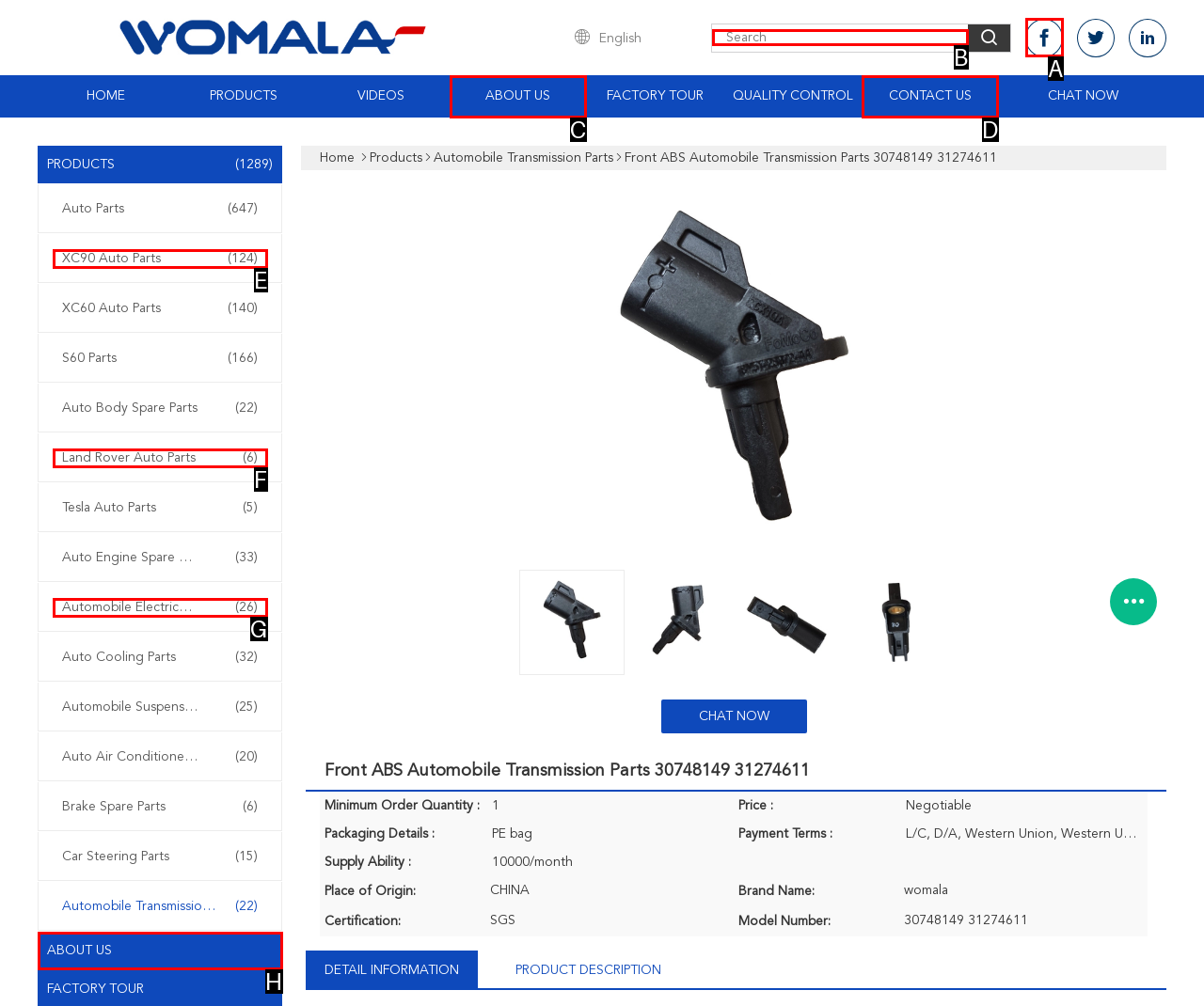Choose the HTML element that best fits the given description: XC90 Auto Parts(124). Answer by stating the letter of the option.

E